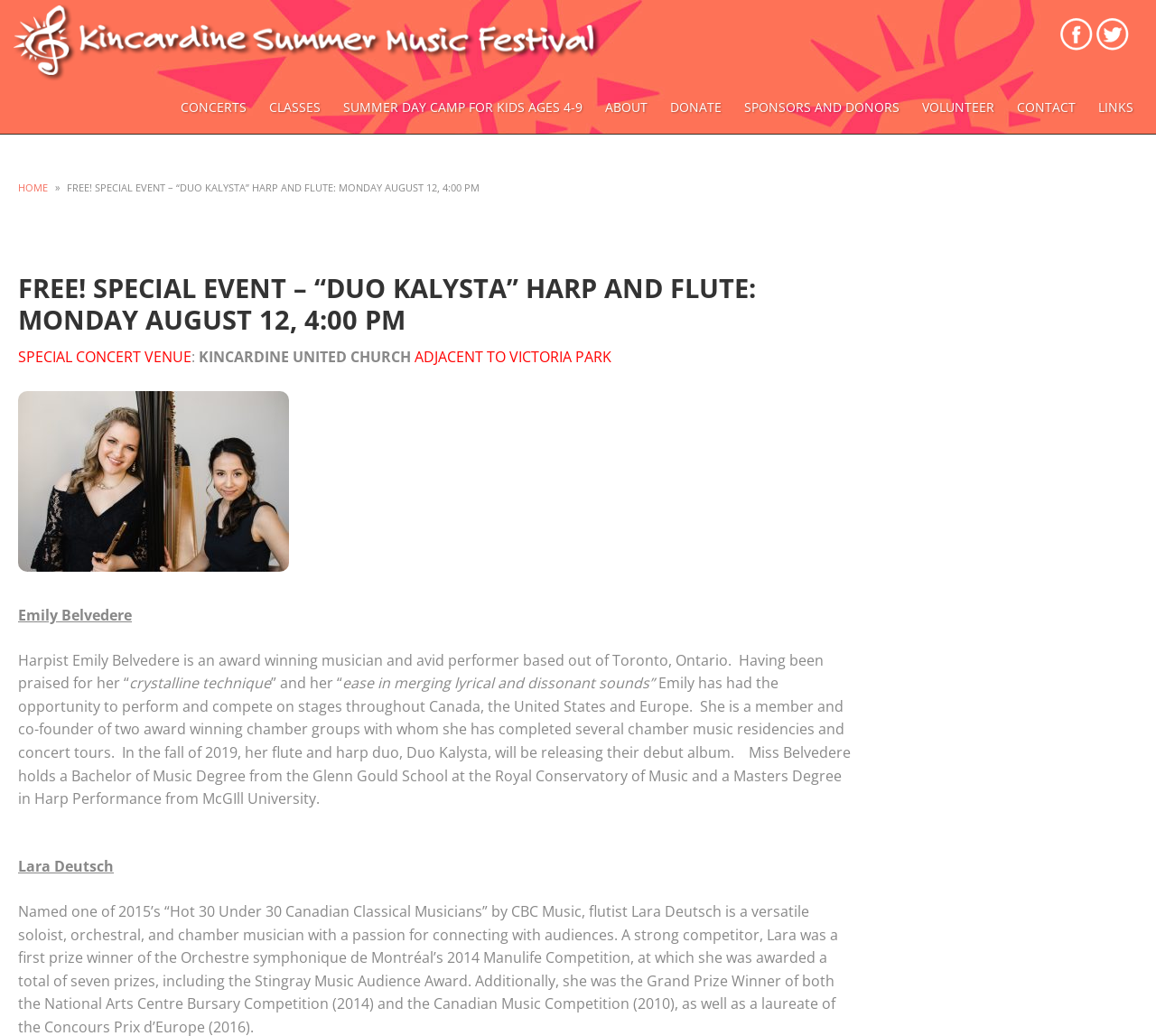Generate a comprehensive description of the webpage.

The webpage appears to be promoting a special event, "Duo Kalysta" Harp and Flute concert, as part of the Kincardine Summer Music Festival. At the top left corner, there is a small image of the festival's logo. On the top right corner, there are two Facebook links with corresponding images.

The main navigation menu is located at the top center of the page, consisting of 8 links: CONCERTS, CLASSES, SUMMER DAY CAMP FOR KIDS AGES 4-9, ABOUT, DONATE, SPONSORS AND DONORS, VOLUNTEER, and CONTACT. 

Below the navigation menu, there is a prominent heading announcing the special event, "FREE! SPECIAL EVENT – “DUO KALYSTA” HARP AND FLUTE: MONDAY AUGUST 12, 4:00 PM". This is followed by three lines of text describing the concert venue, Kincardine United Church, adjacent to Victoria Park.

The page then features a brief biography of Emily Belvedere, the harpist, including her achievements and experience. Her text is accompanied by a link, possibly to her personal website or social media. 

At the bottom of the page, there is a complementary section, which appears to be a sidebar or footer, taking up about a quarter of the page's width.